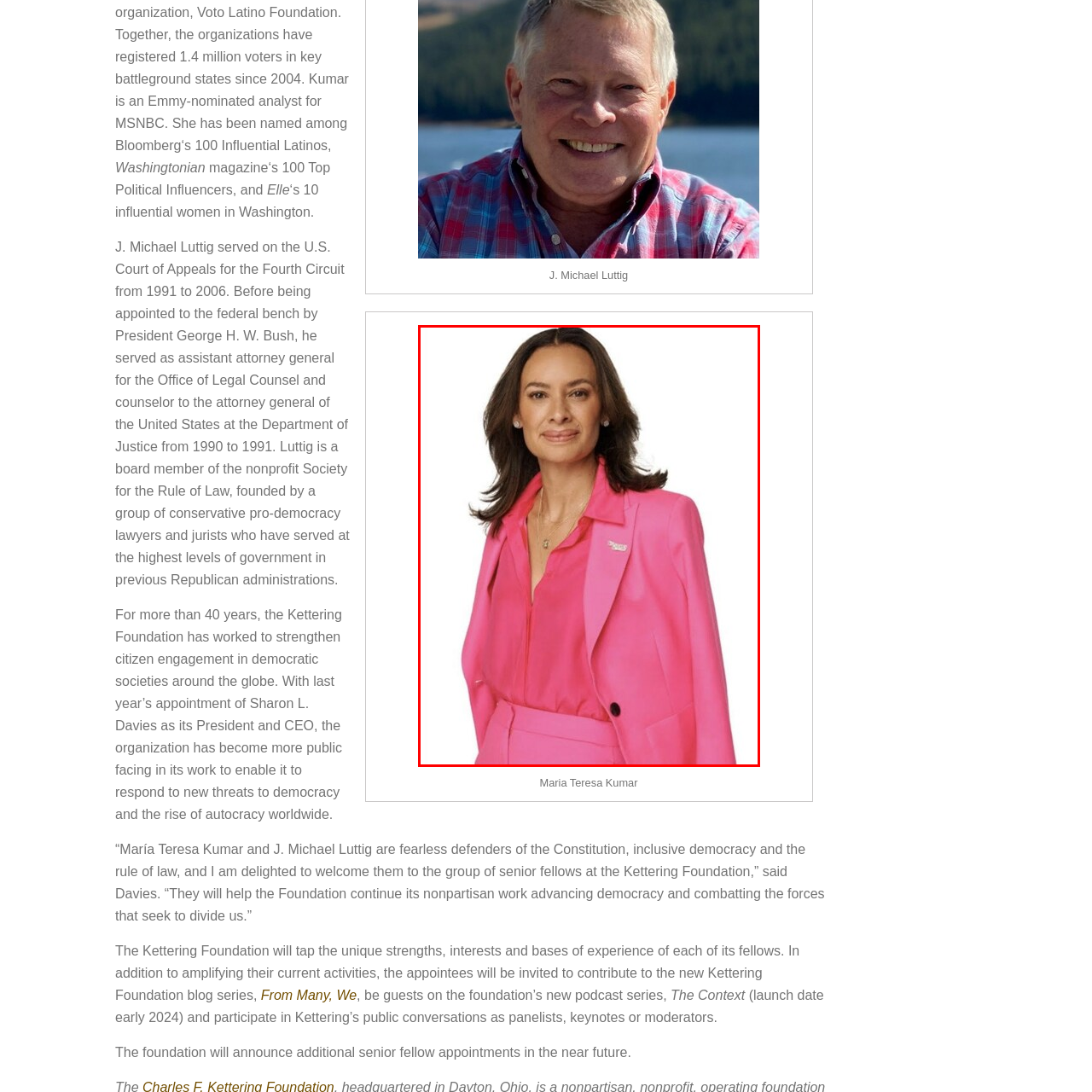View the image highlighted in red and provide one word or phrase: What values does María Teresa Kumar defend?

Constitutional values